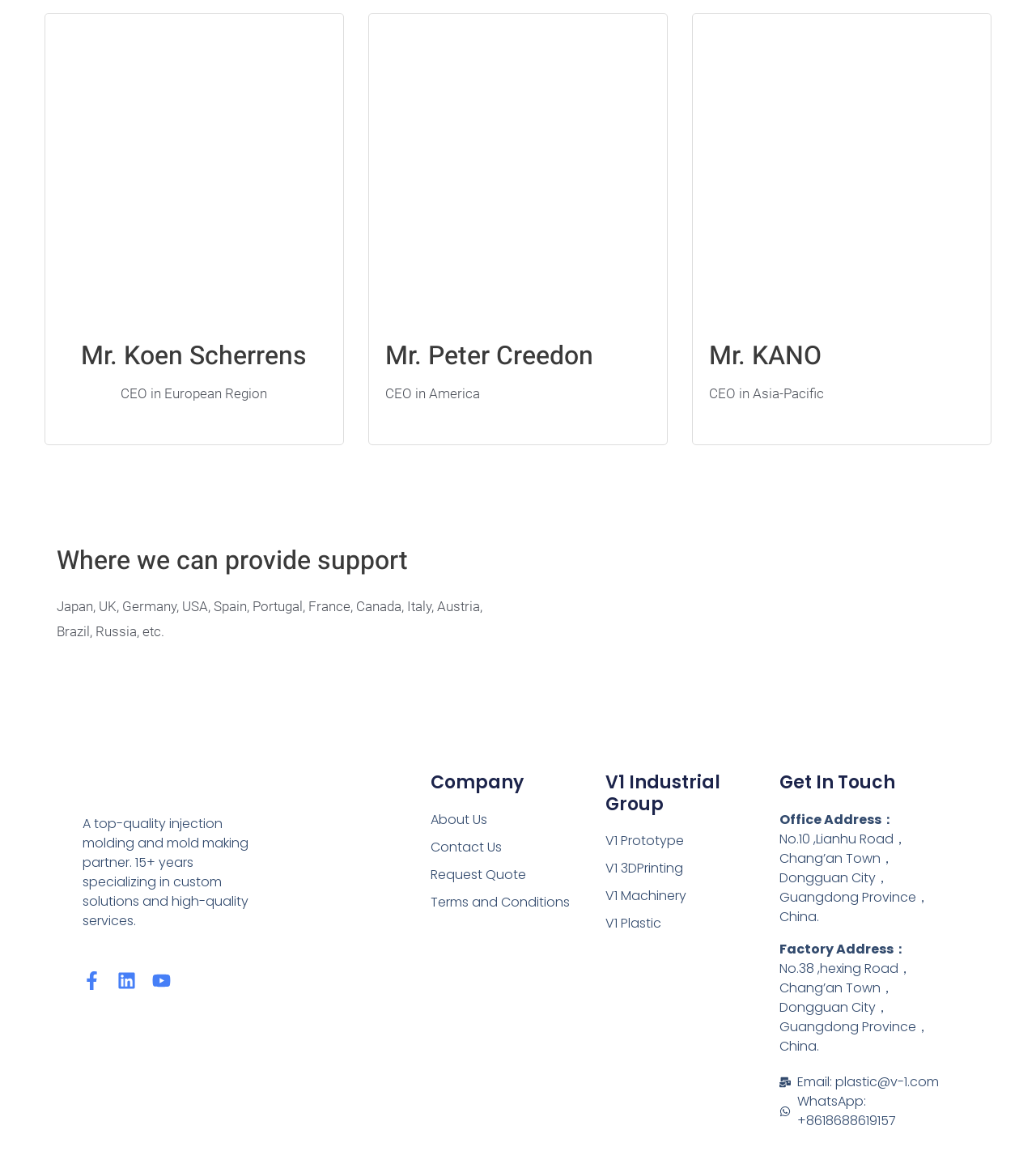Please identify the bounding box coordinates of the element's region that should be clicked to execute the following instruction: "View CEO in European Region". The bounding box coordinates must be four float numbers between 0 and 1, i.e., [left, top, right, bottom].

[0.117, 0.33, 0.258, 0.344]